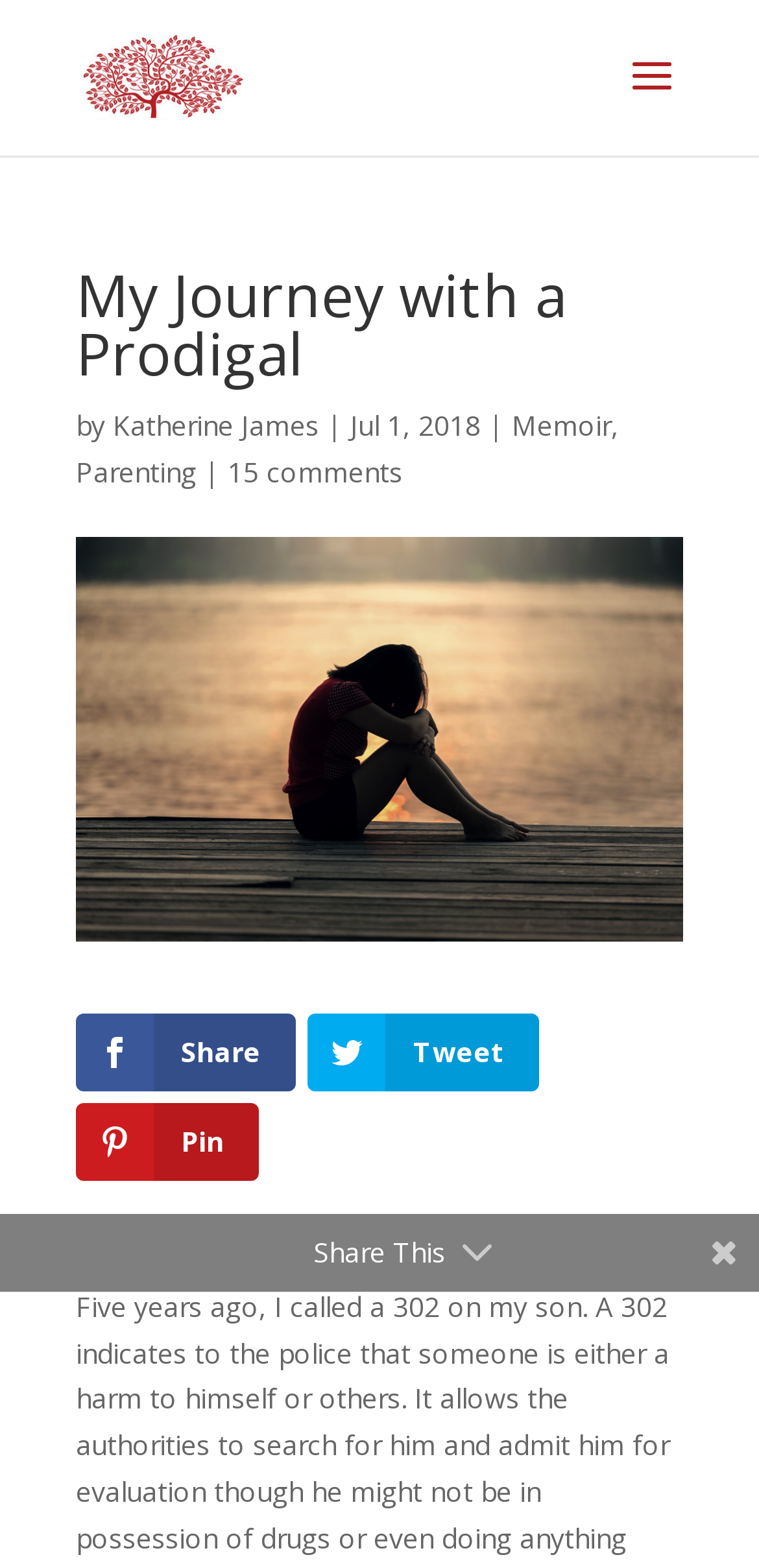Locate the bounding box coordinates of the element that should be clicked to execute the following instruction: "Contact Us".

None